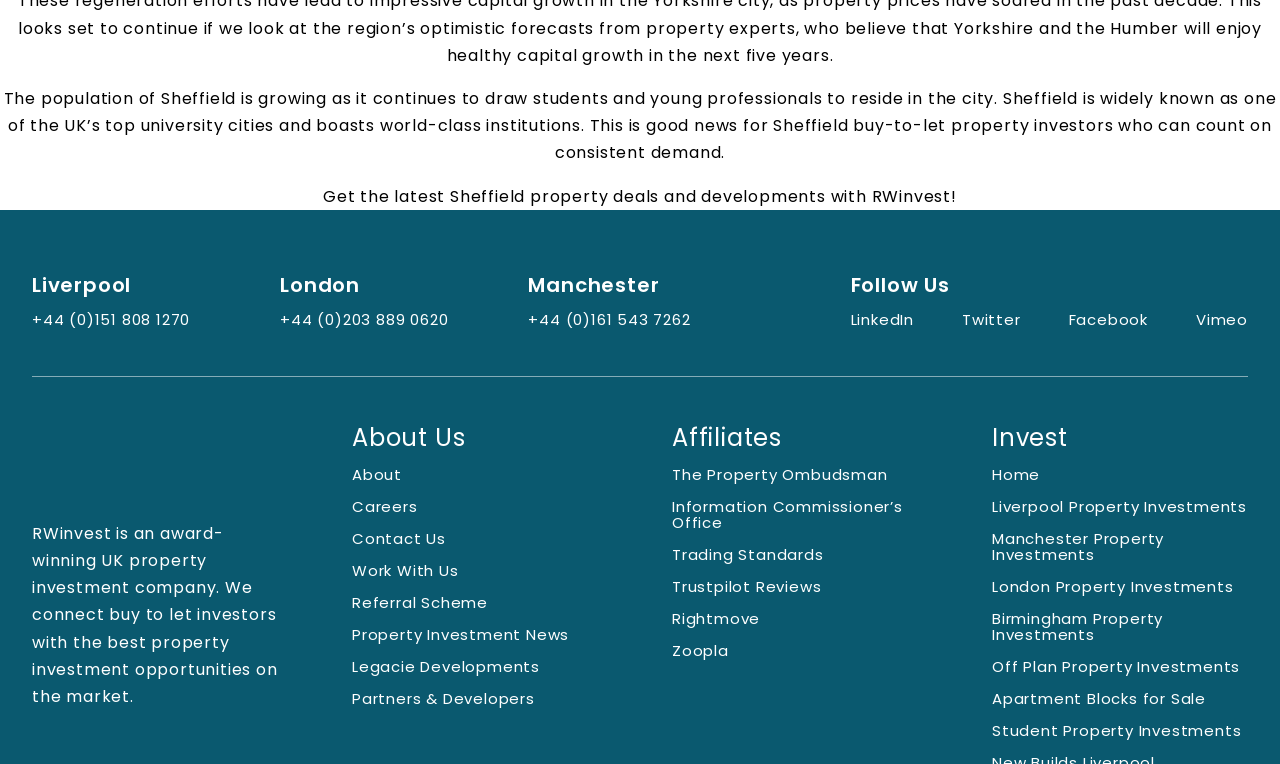What is the phone number for Manchester?
From the image, provide a succinct answer in one word or a short phrase.

+44 (0)161 543 7262